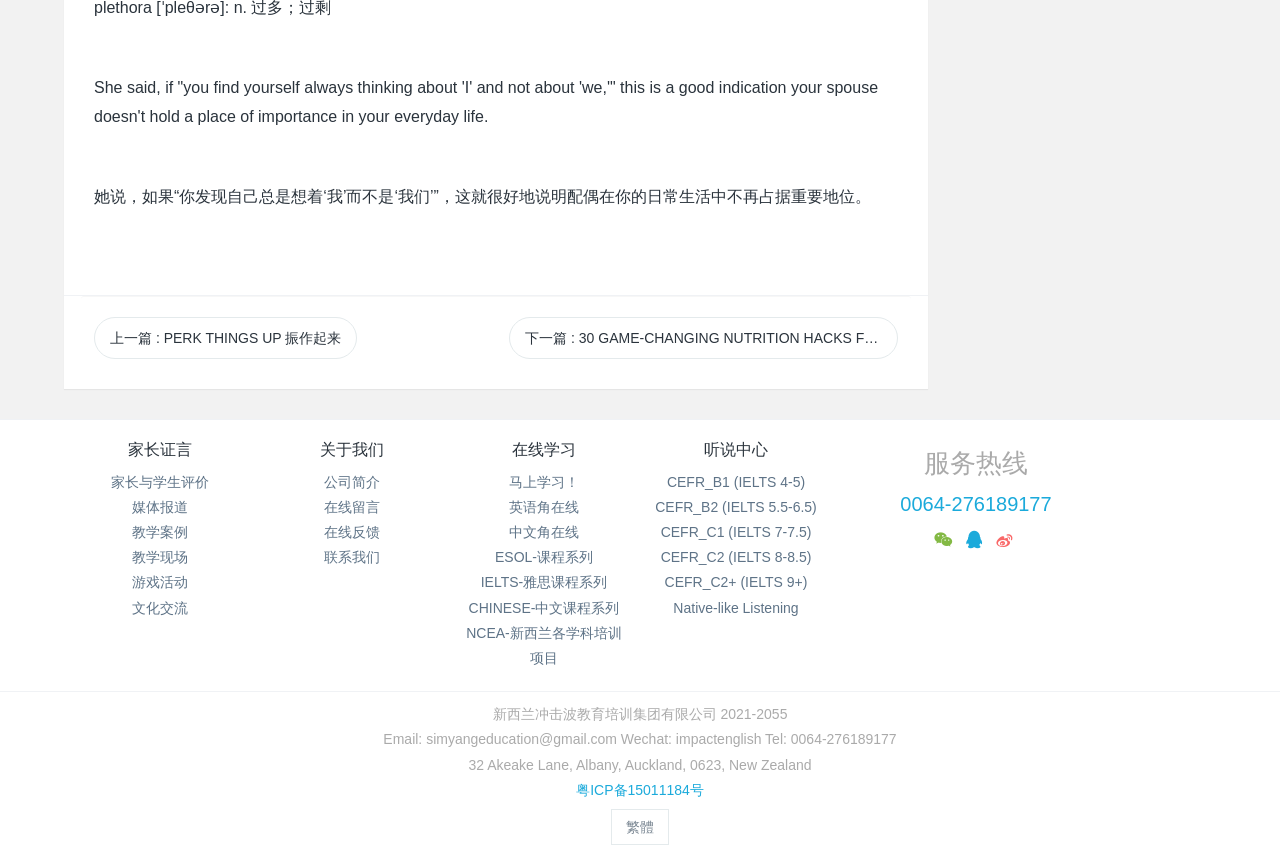Determine the bounding box coordinates of the region I should click to achieve the following instruction: "Click the '家长证言' link". Ensure the bounding box coordinates are four float numbers between 0 and 1, i.e., [left, top, right, bottom].

[0.1, 0.516, 0.15, 0.536]